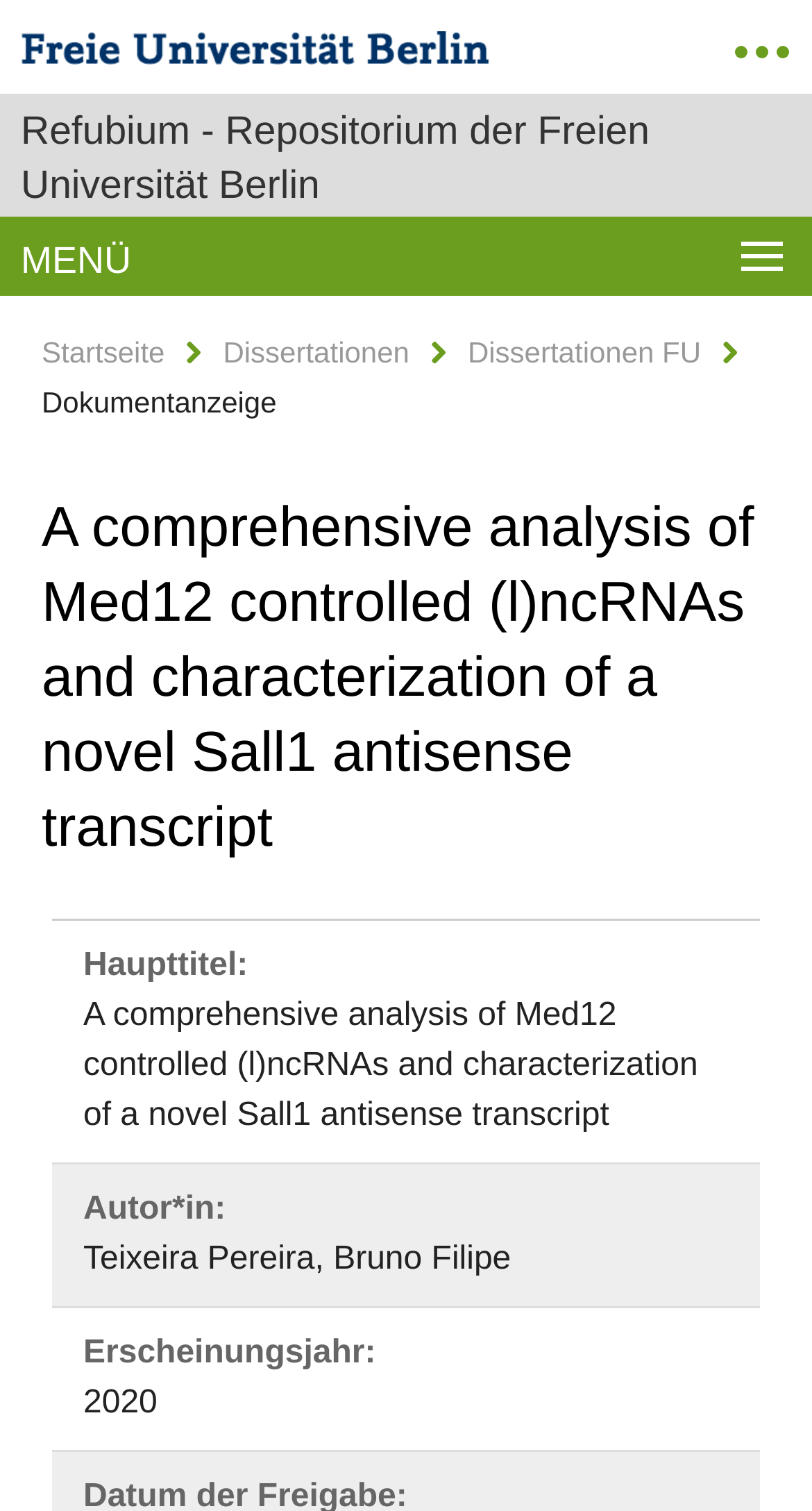Identify the headline of the webpage and generate its text content.

A comprehensive analysis of Med12 controlled (l)ncRNAs and characterization of a novel Sall1 antisense transcript